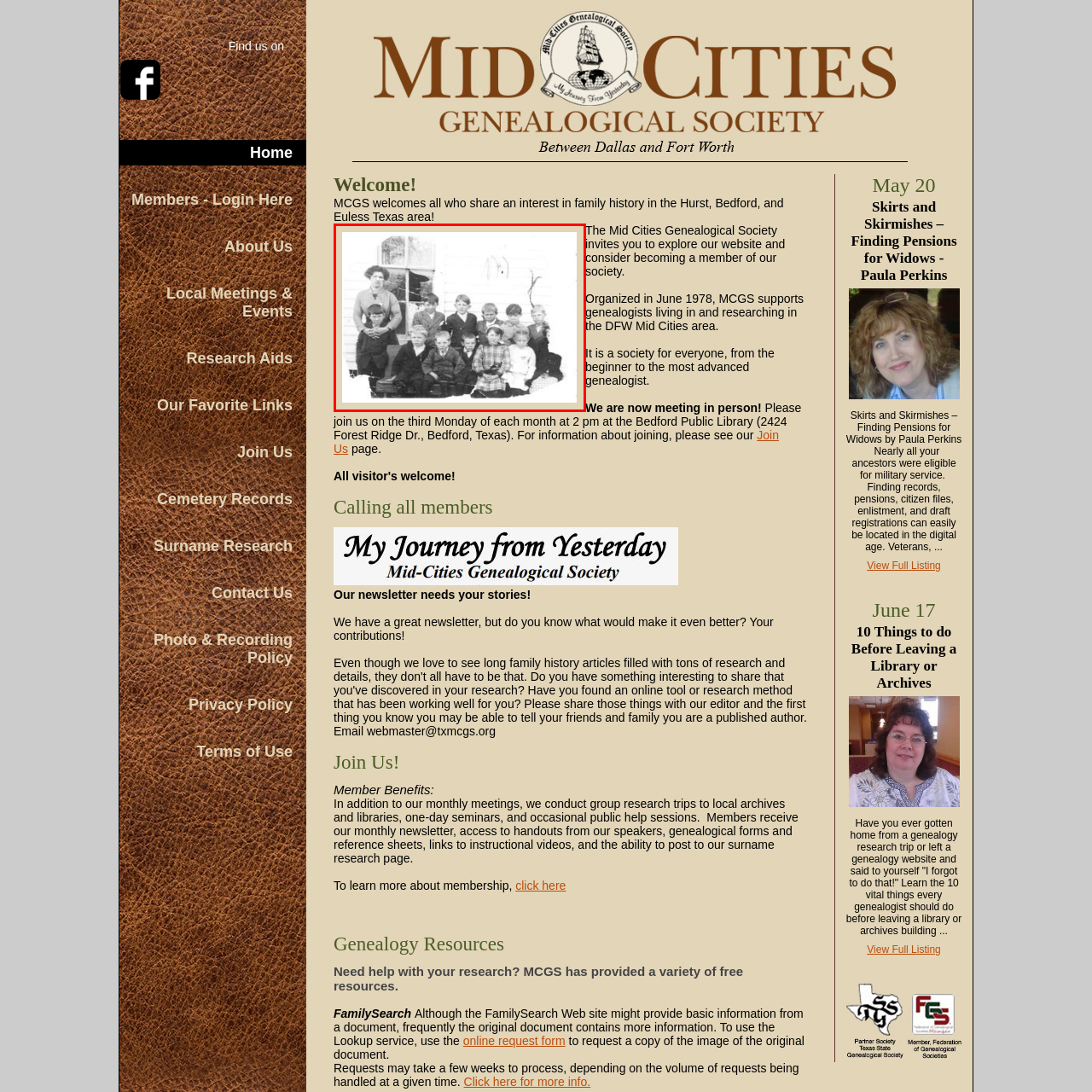Examine the portion within the green circle, What is the material of the building in the backdrop? 
Reply succinctly with a single word or phrase.

Wood